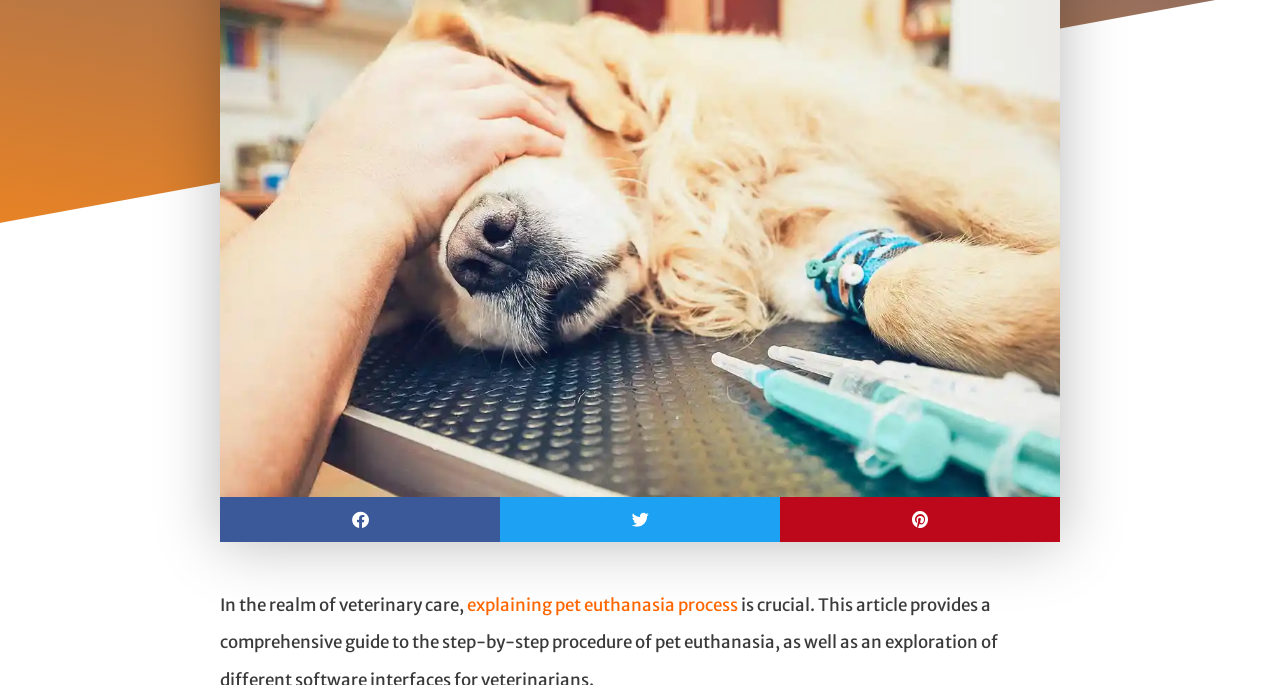Give the bounding box coordinates for the element described as: "explaining pet euthanasia process".

[0.365, 0.867, 0.577, 0.899]